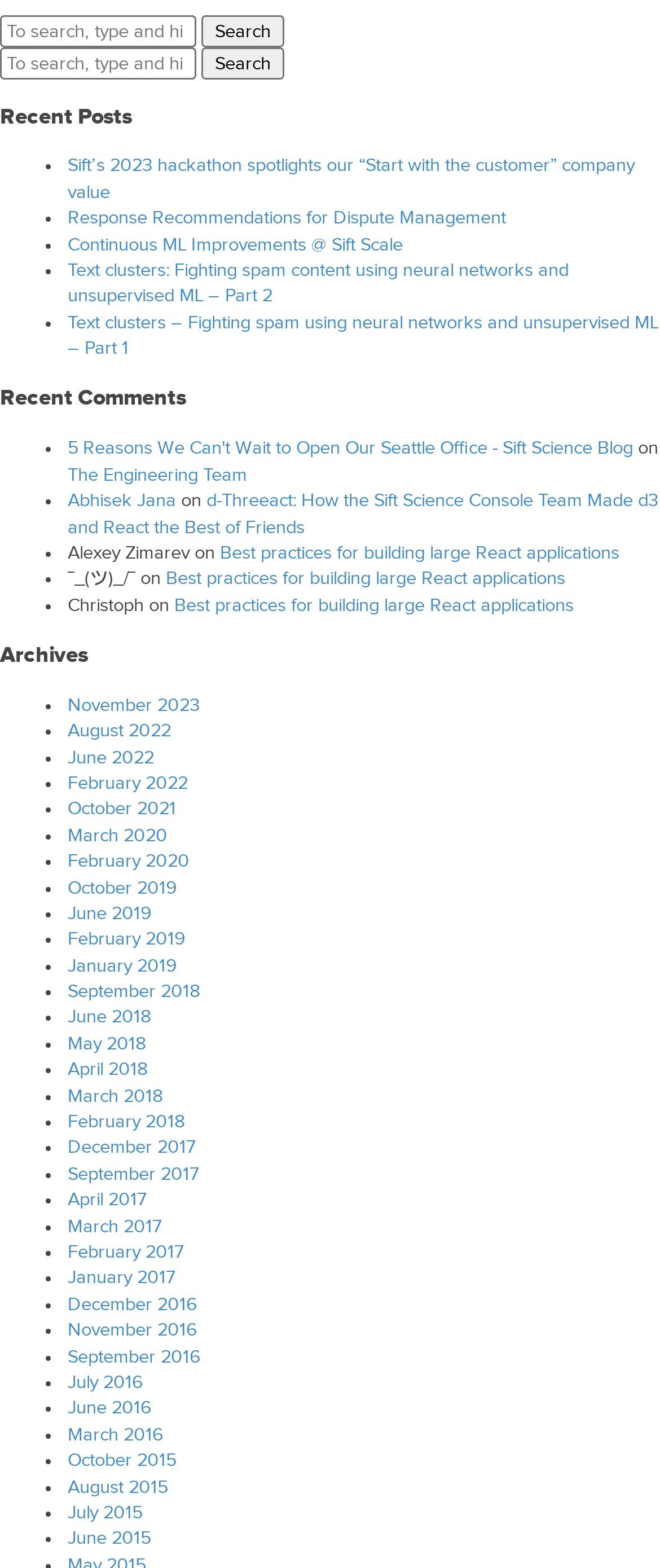Given the element description, predict the bounding box coordinates in the format (top-left x, top-left y, bottom-right x, bottom-right y). Make sure all values are between 0 and 1. Here is the element description: The Engineering Team

[0.103, 0.295, 0.374, 0.31]